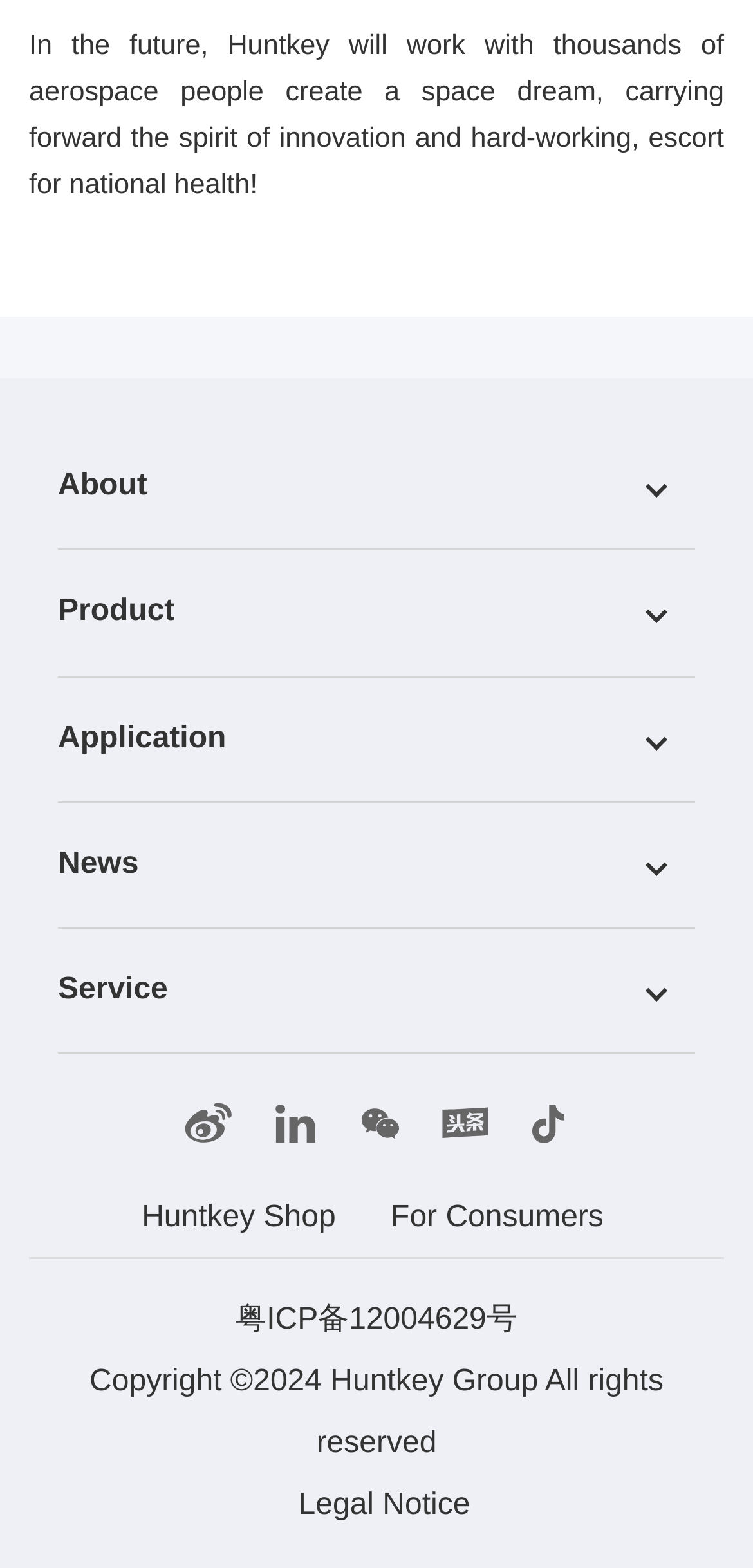How many main categories are present?
Please analyze the image and answer the question with as much detail as possible.

There are five main categories present on the webpage, which are About, Product, Application, News, and Service. These categories are listed as headings at the top of the webpage and have corresponding links.